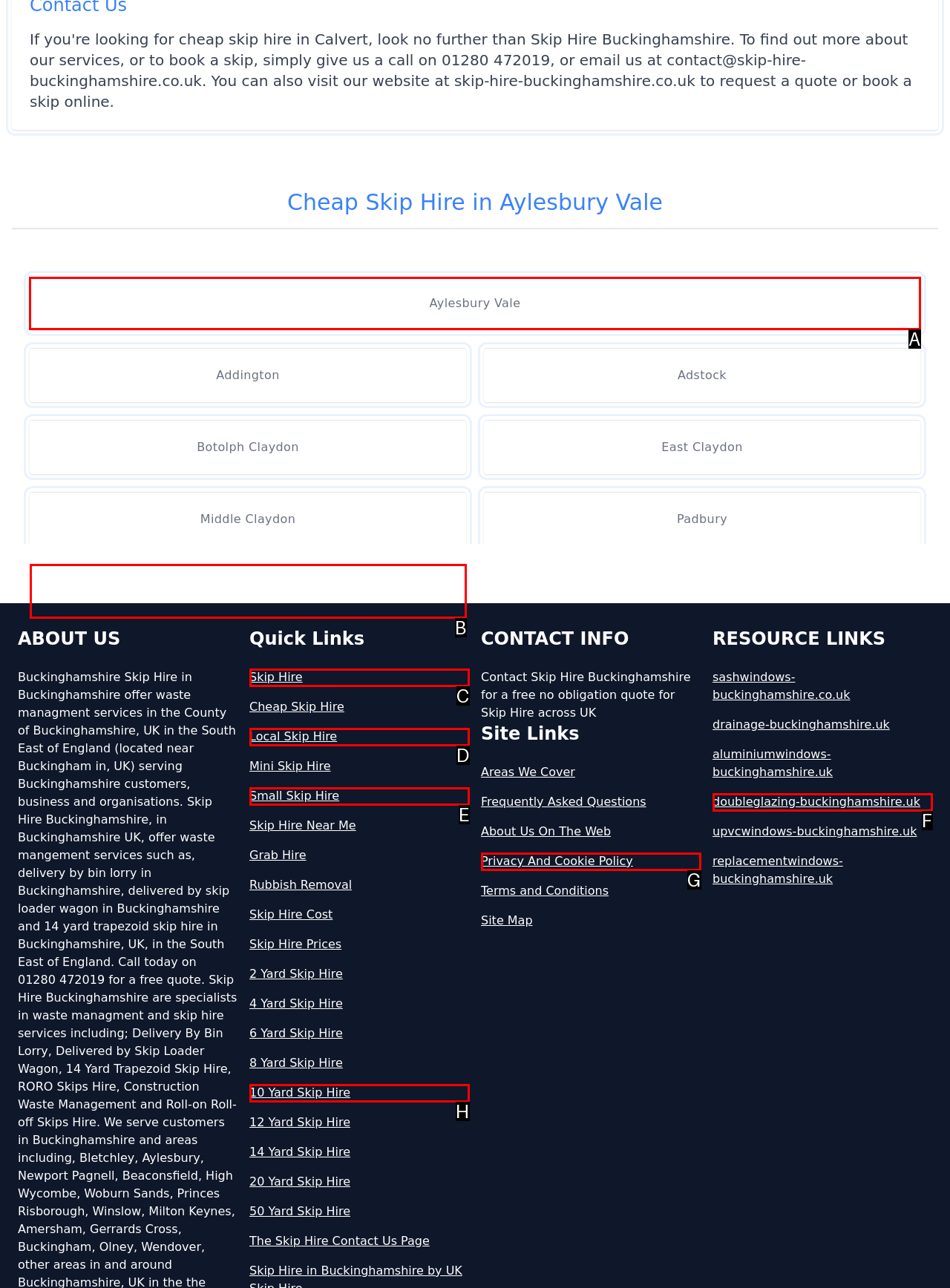Identify the letter of the option to click in order to Click on 'Aylesbury Vale' to view skip hire services. Answer with the letter directly.

A